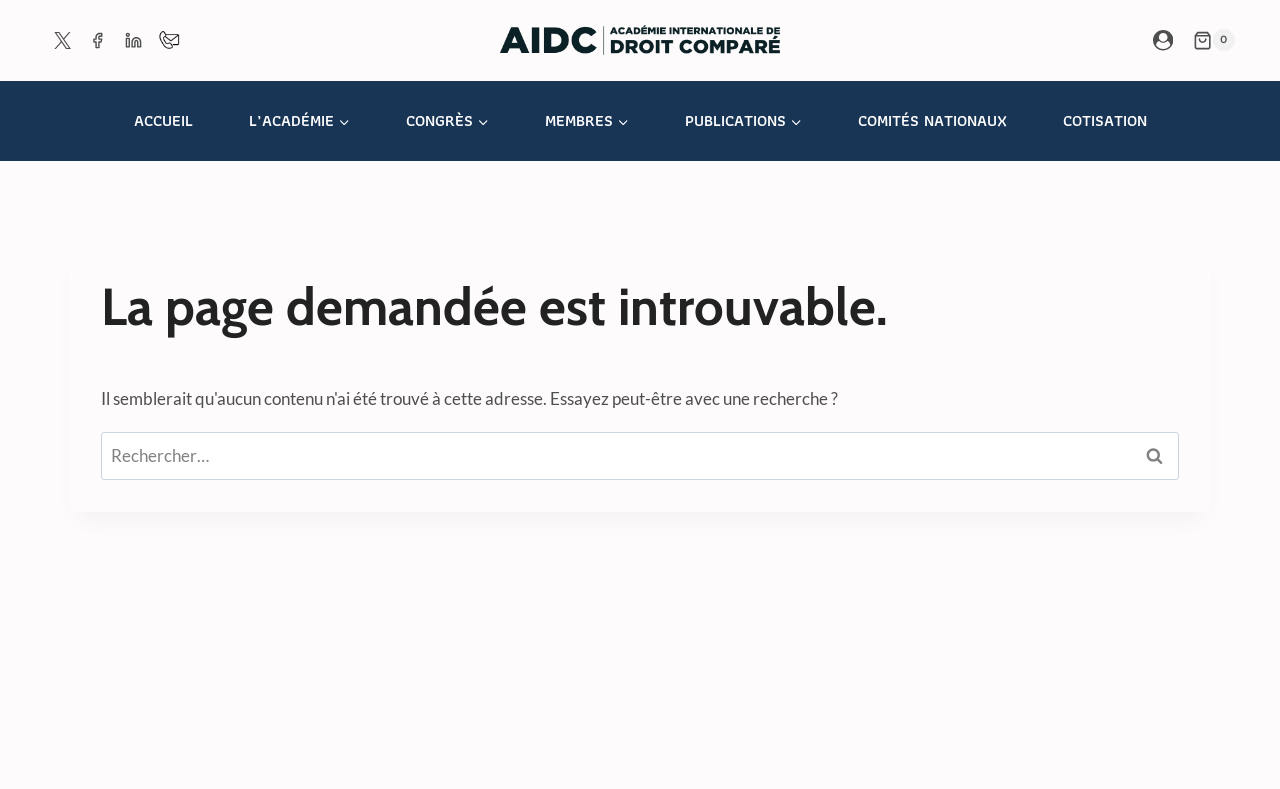Find the bounding box coordinates of the clickable area that will achieve the following instruction: "Go to Twitter".

[0.035, 0.03, 0.062, 0.073]